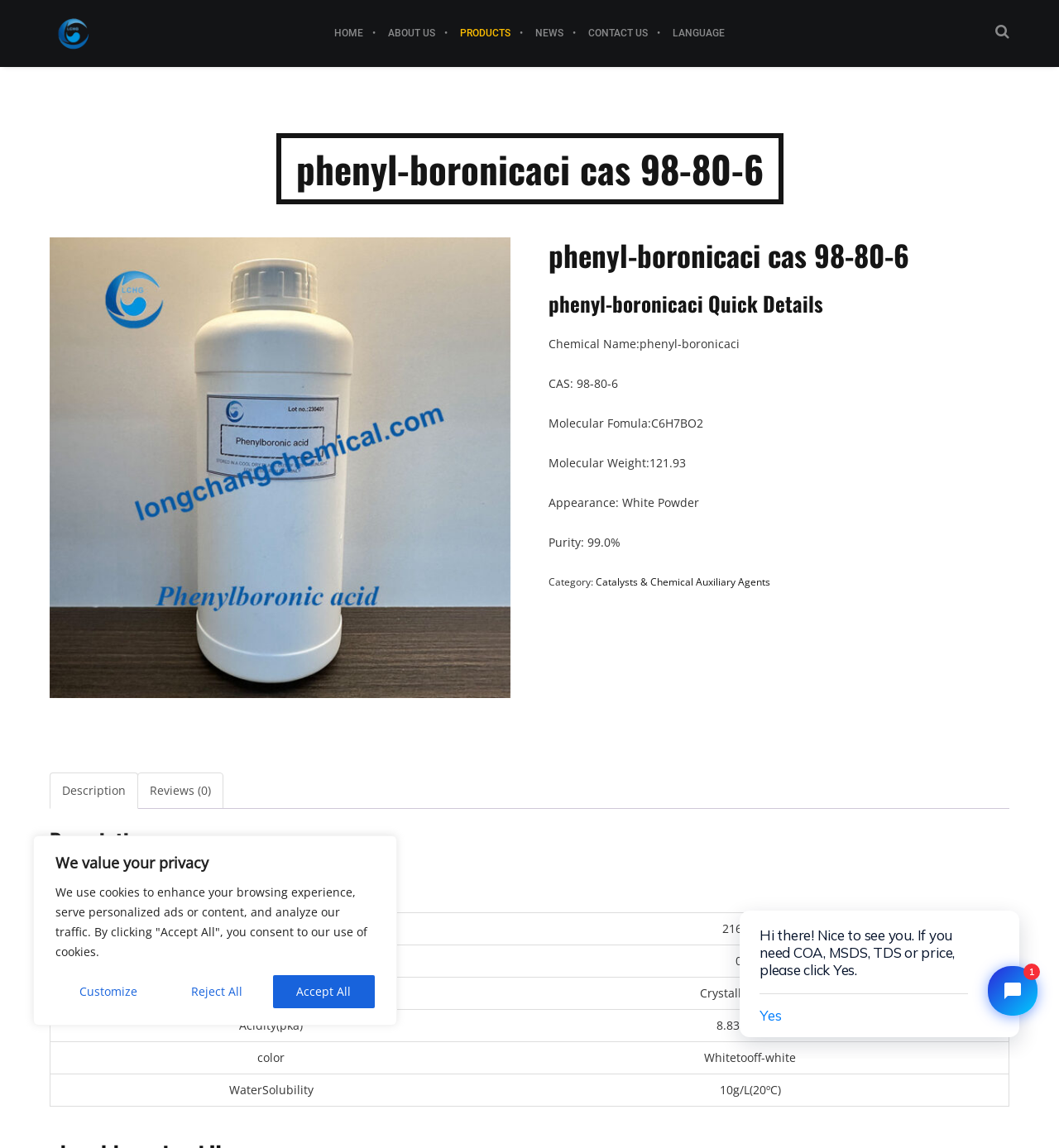Pinpoint the bounding box coordinates of the area that must be clicked to complete this instruction: "click the PRODUCTS link".

[0.423, 0.0, 0.494, 0.058]